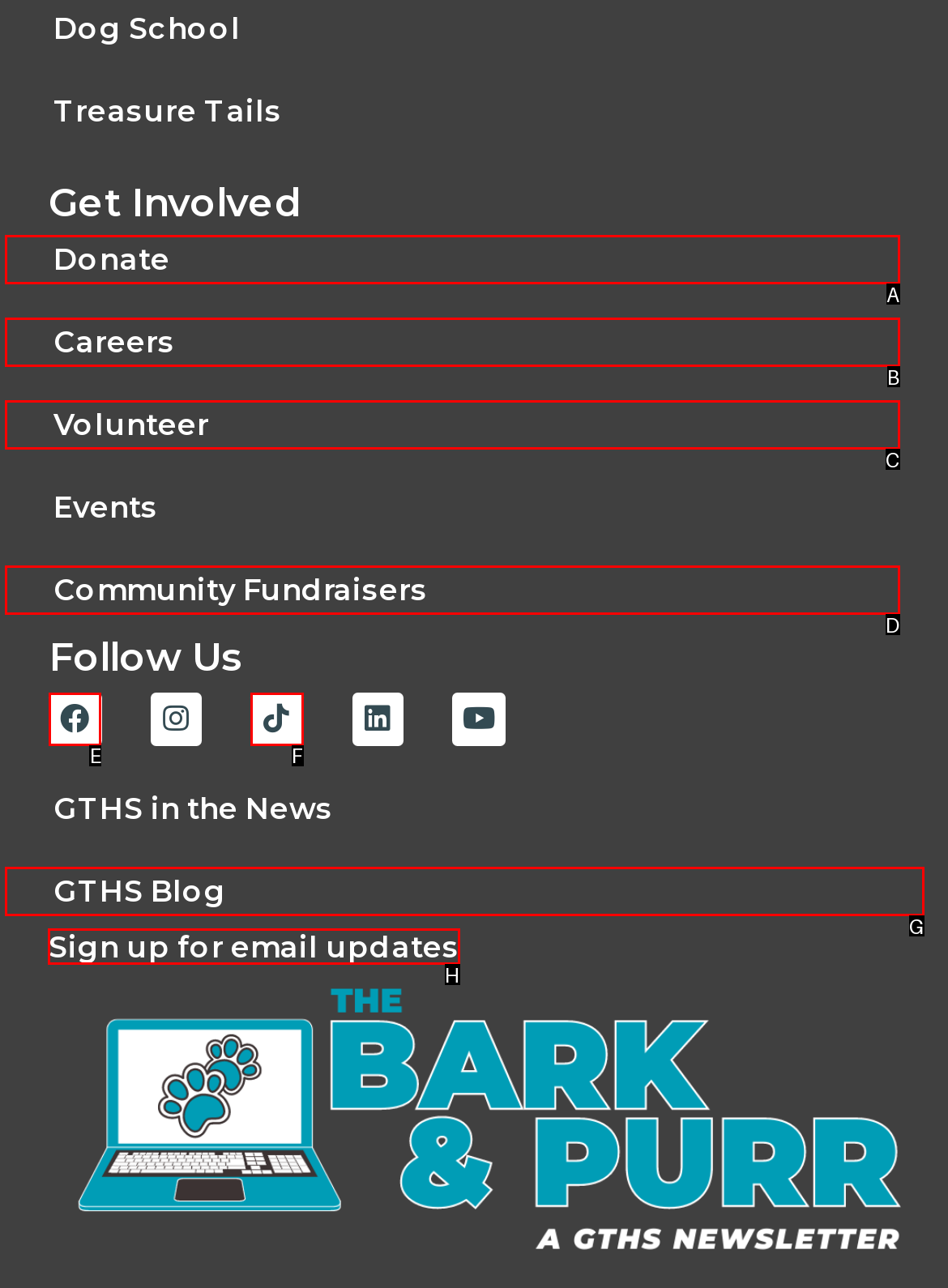Choose the letter that corresponds to the correct button to accomplish the task: Sign up for email updates
Reply with the letter of the correct selection only.

H